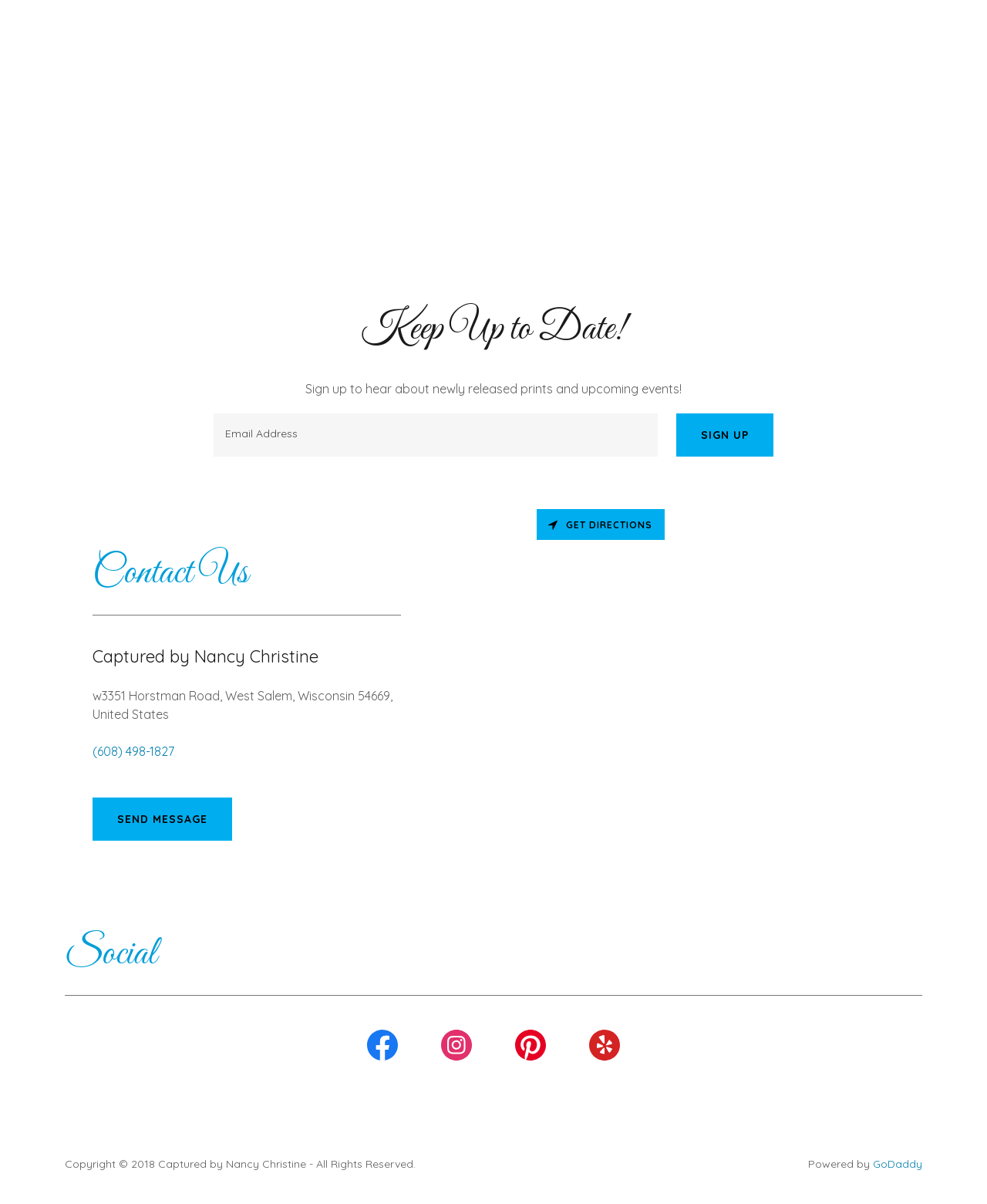Please find the bounding box coordinates in the format (top-left x, top-left y, bottom-right x, bottom-right y) for the given element description. Ensure the coordinates are floating point numbers between 0 and 1. Description: GoDaddy

[0.884, 0.961, 0.934, 0.973]